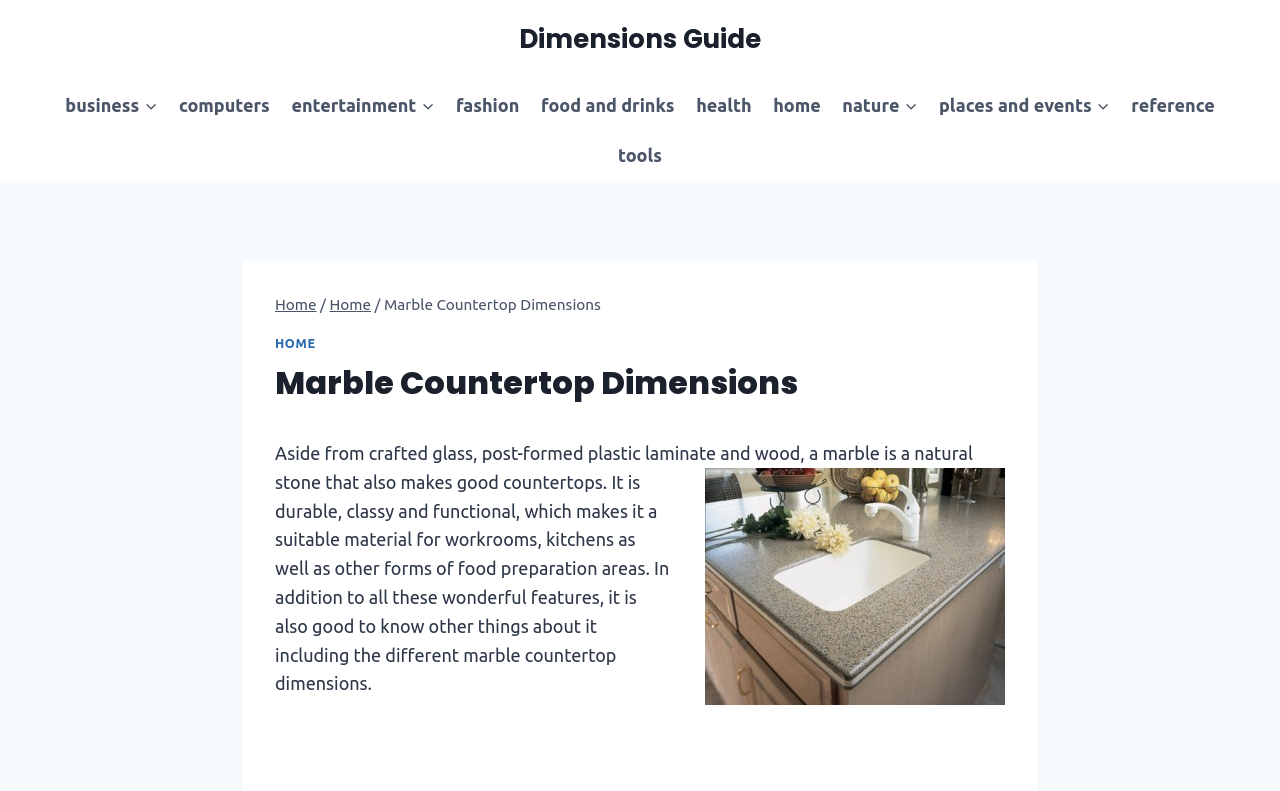Determine the coordinates of the bounding box that should be clicked to complete the instruction: "Go to the 'Home' page". The coordinates should be represented by four float numbers between 0 and 1: [left, top, right, bottom].

[0.596, 0.101, 0.65, 0.165]